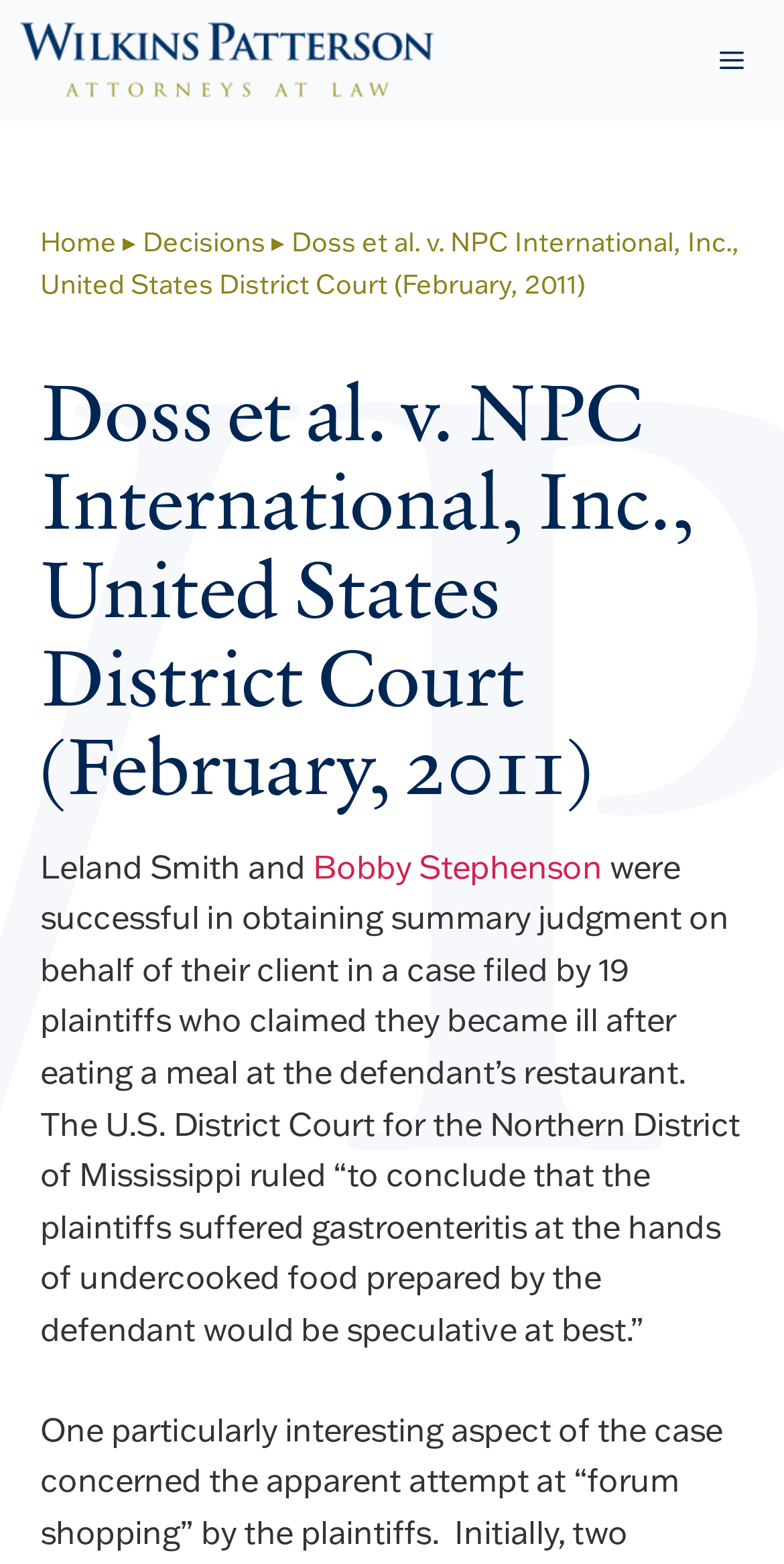Bounding box coordinates are specified in the format (top-left x, top-left y, bottom-right x, bottom-right y). All values are floating point numbers bounded between 0 and 1. Please provide the bounding box coordinate of the region this sentence describes: Bobby Stephenson

[0.399, 0.539, 0.768, 0.566]